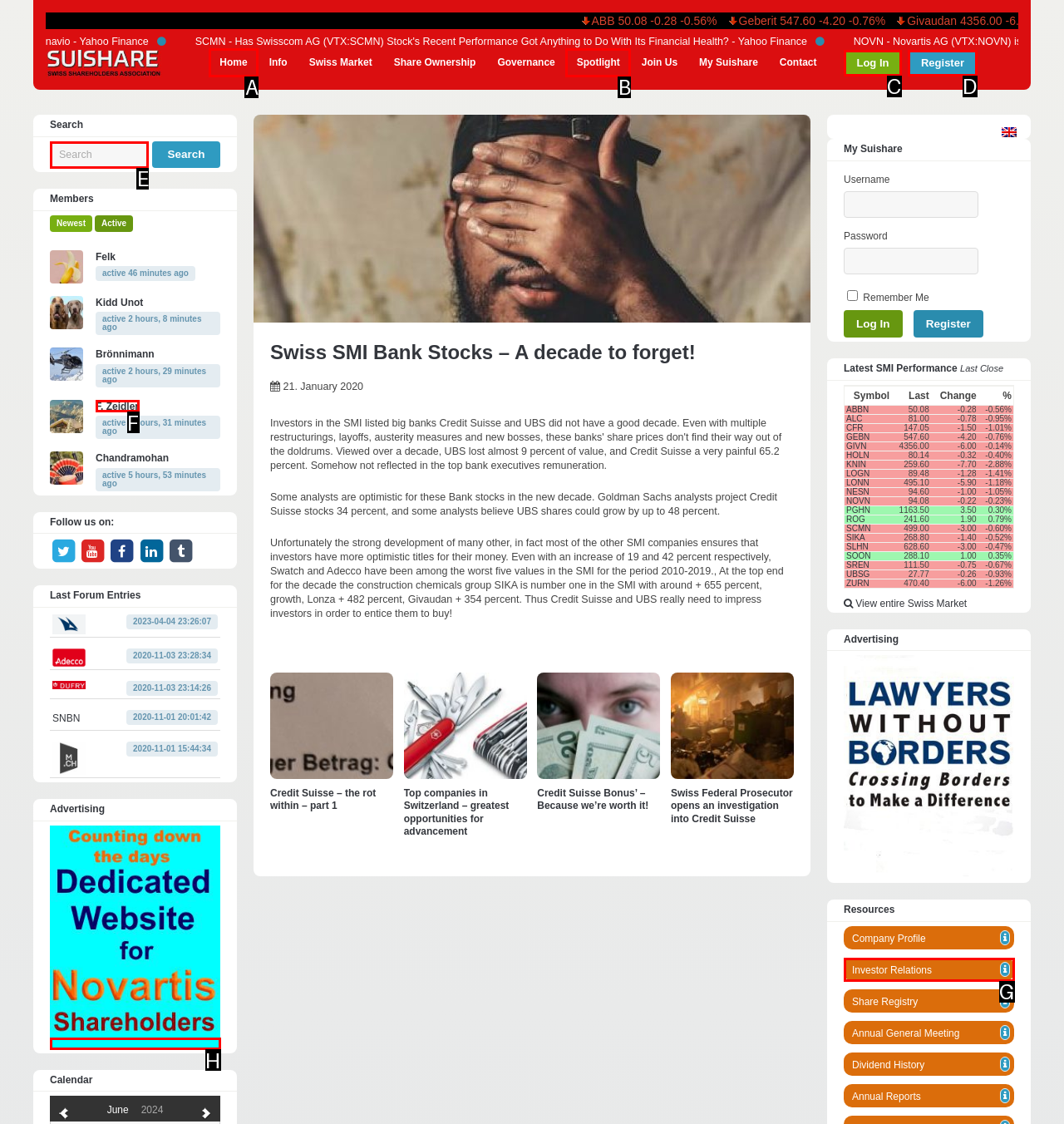From the provided options, which letter corresponds to the element described as: Investor Relations
Answer with the letter only.

G